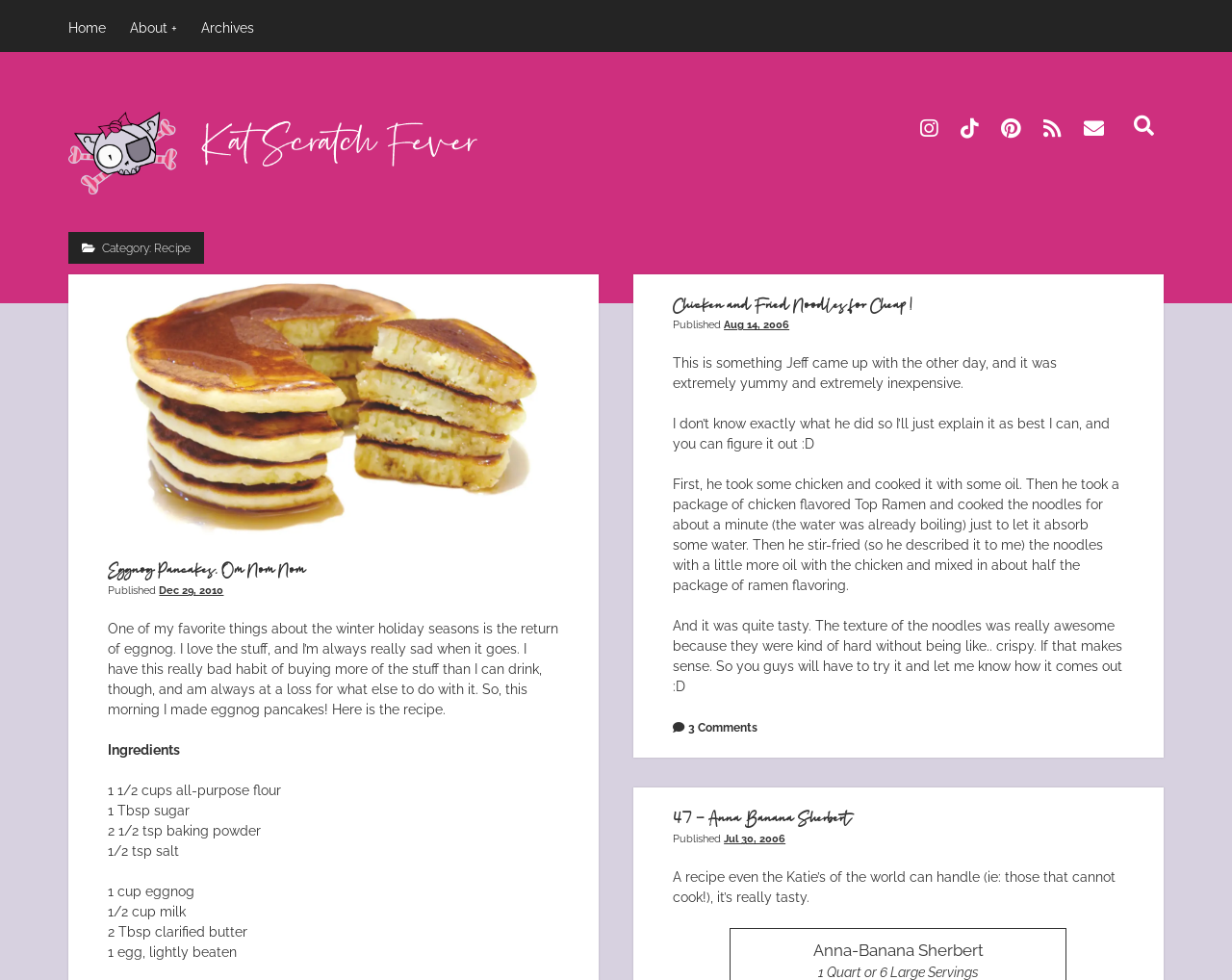Can you find the bounding box coordinates for the element to click on to achieve the instruction: "Search for a recipe"?

[0.912, 0.107, 0.944, 0.144]